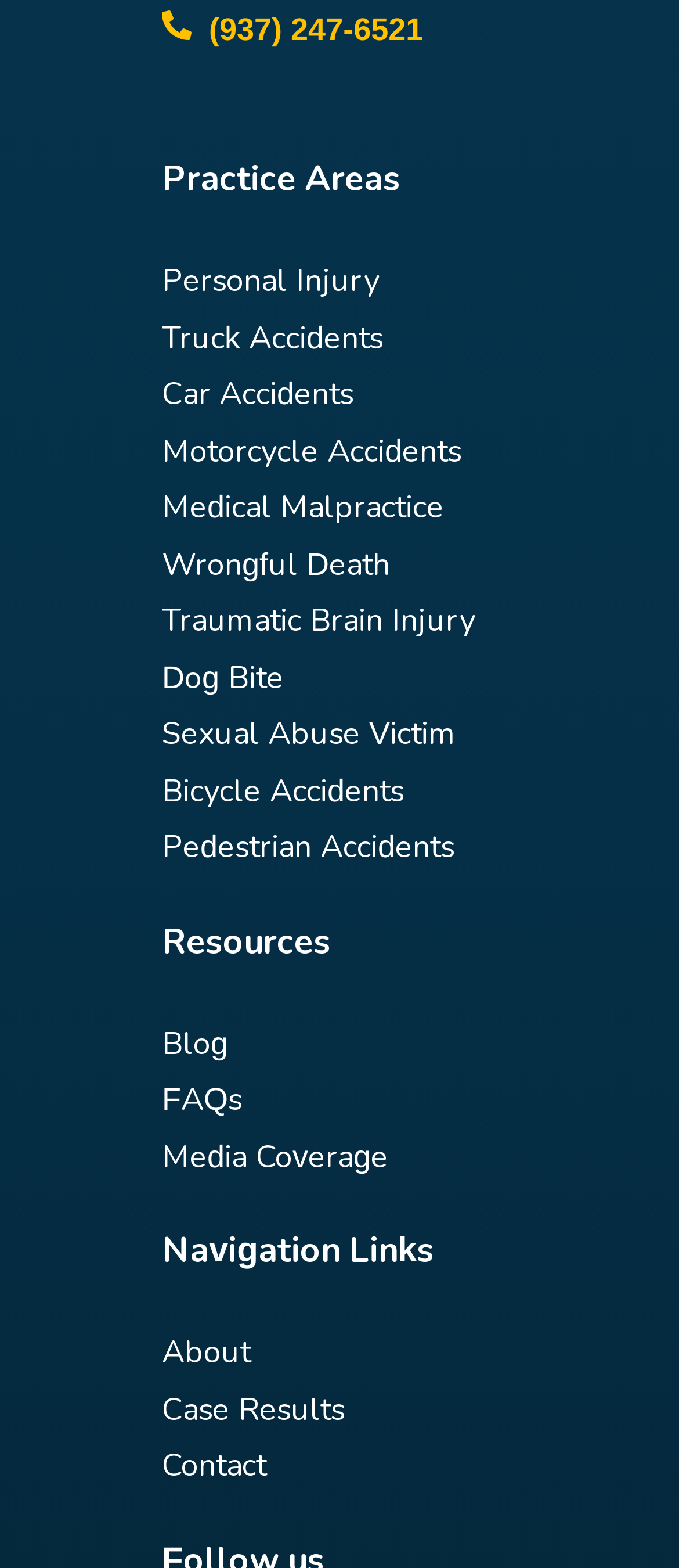How many practice areas are listed on the webpage?
Examine the webpage screenshot and provide an in-depth answer to the question.

The practice areas are listed as links under the 'Practice Areas' heading. There are 9 links in total, including 'Personal Injury', 'Truck Accidents', 'Car Accidents', 'Motorcycle Accidents', 'Medical Malpractice', 'Wrongful Death', 'Traumatic Brain Injury', 'Dog Bite', and 'Sexual Abuse Victim'.